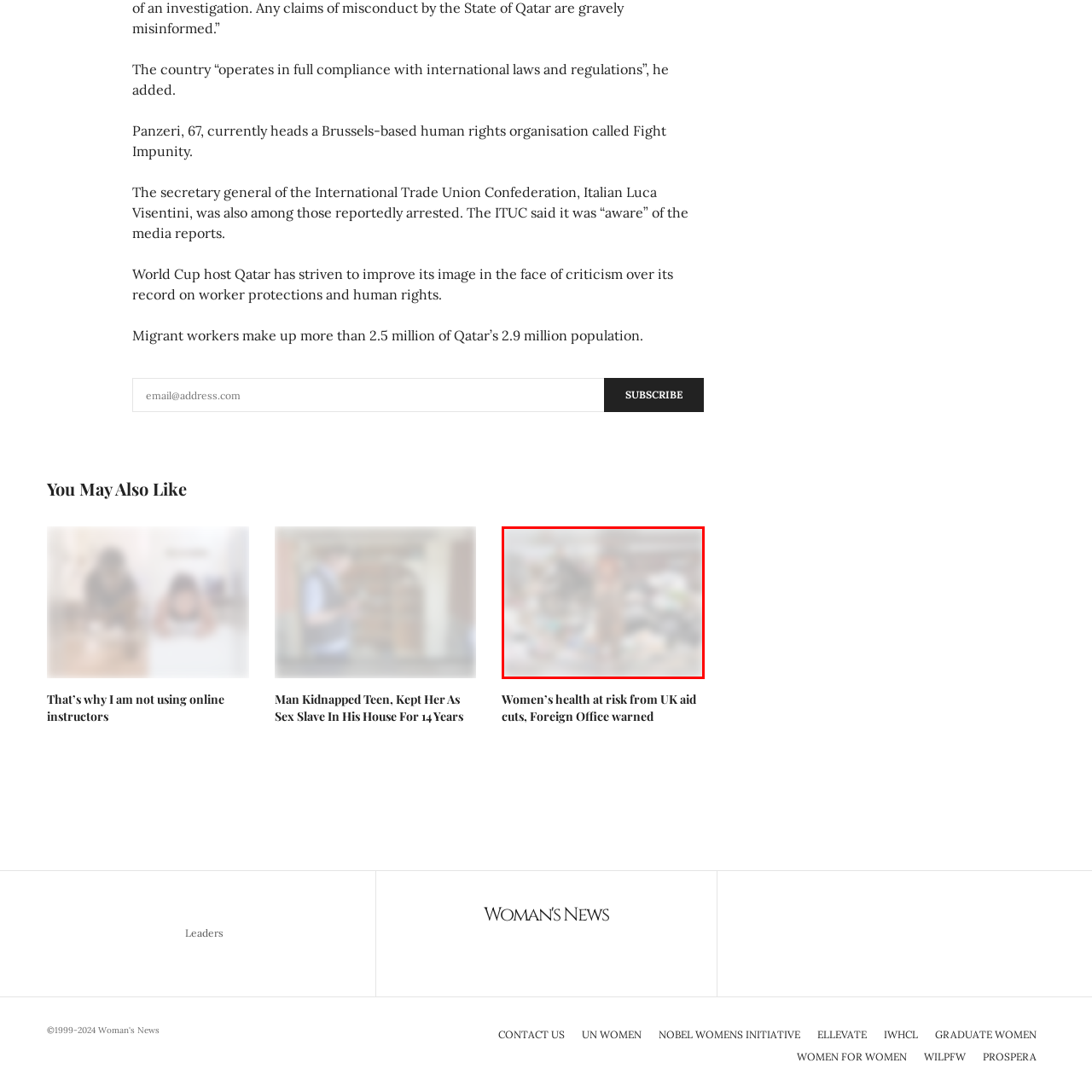Please look at the image highlighted by the red bounding box and provide a single word or phrase as an answer to this question:
What is the theme echoed in the image?

Human rights and advocacy